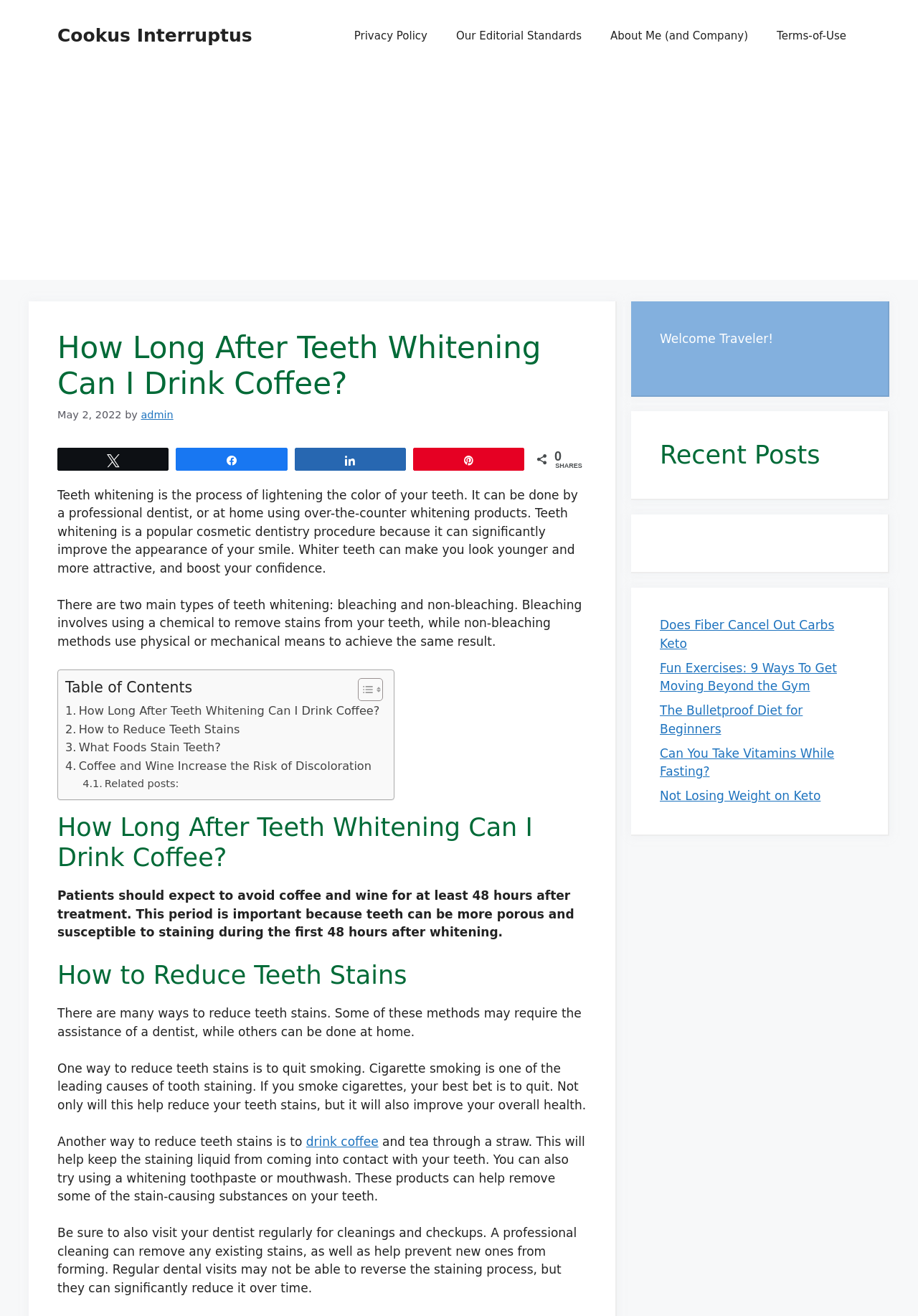How often should you visit your dentist to prevent teeth stains?
Using the visual information from the image, give a one-word or short-phrase answer.

Regularly